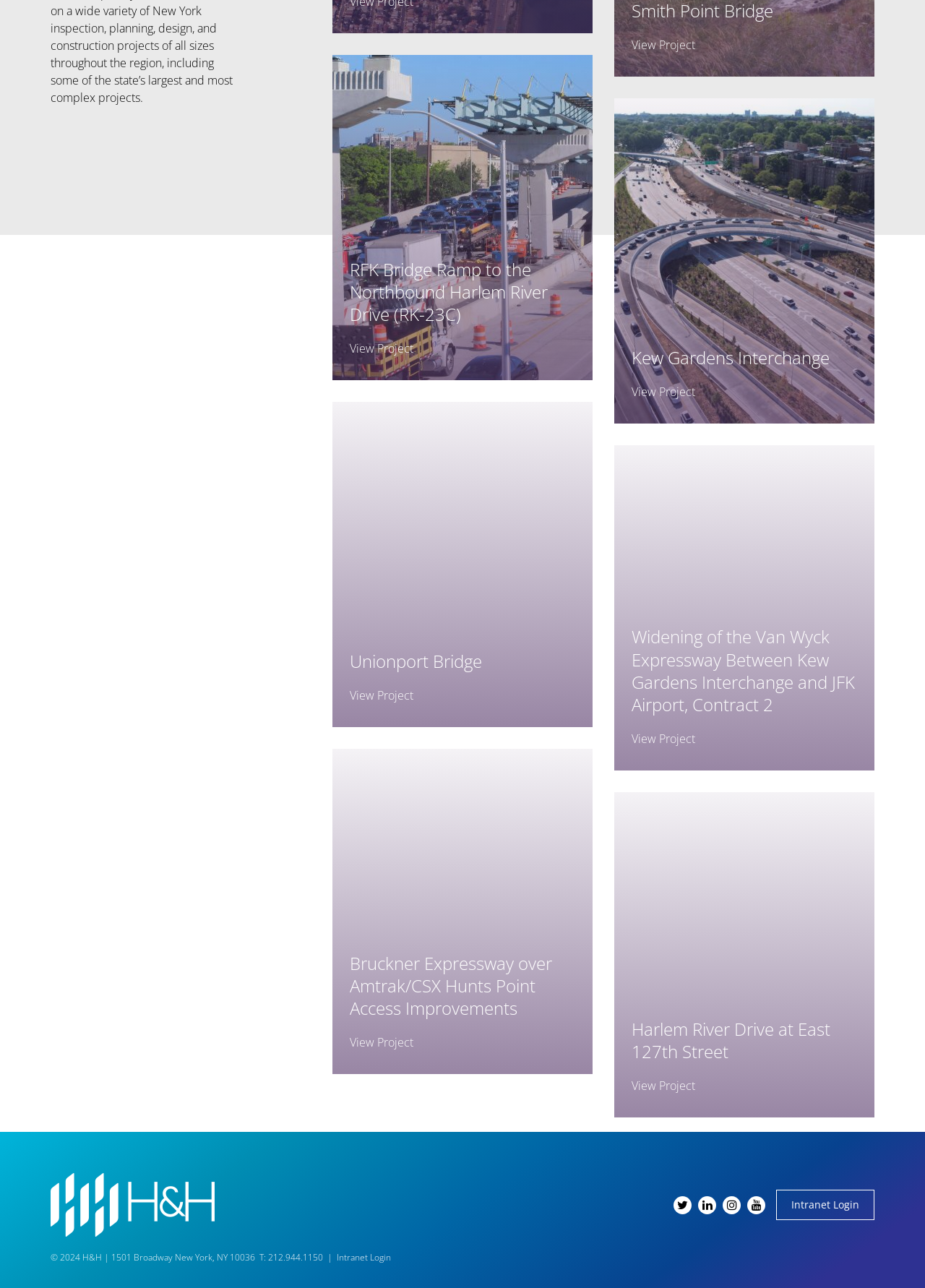Please respond to the question using a single word or phrase:
How many social media links are there?

4